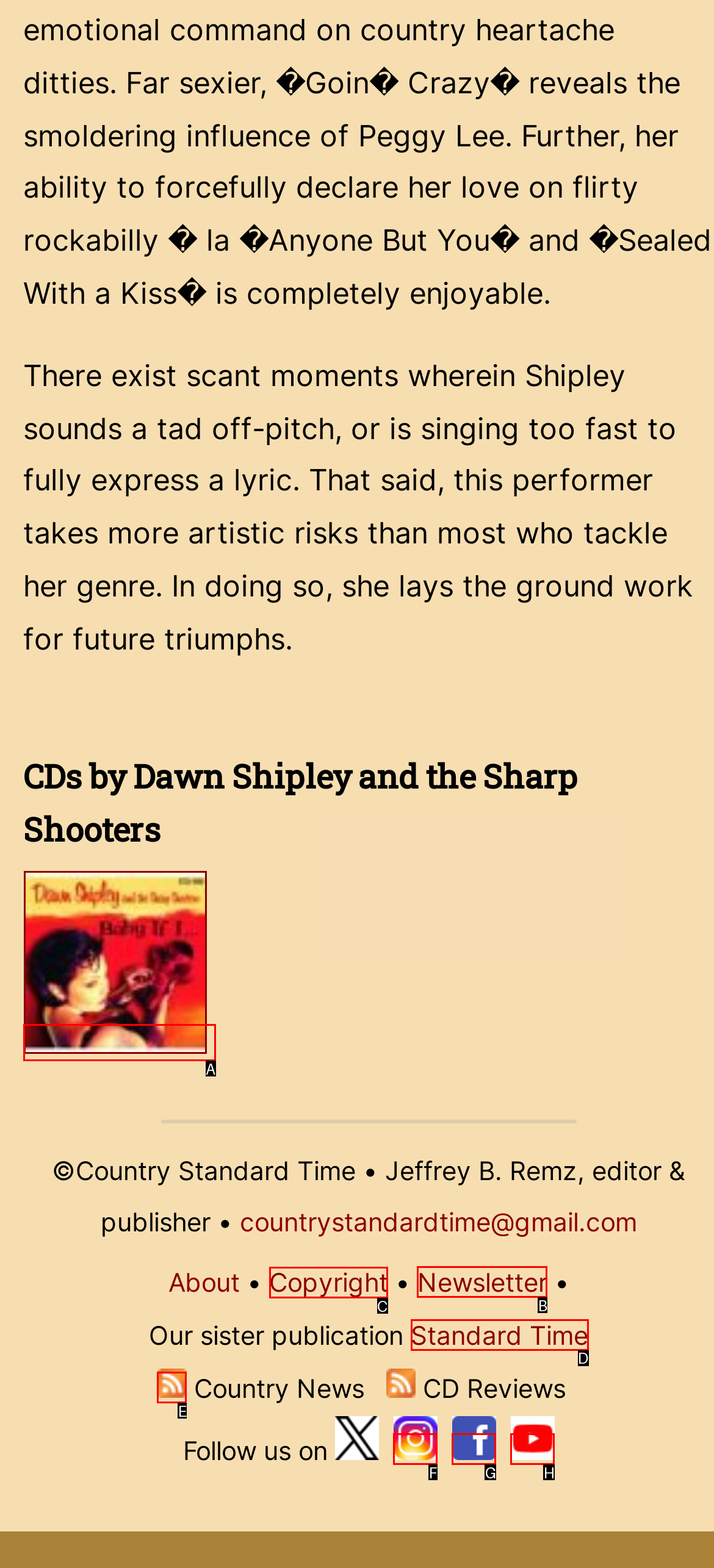Tell me which one HTML element I should click to complete the following task: Check the Copyright information Answer with the option's letter from the given choices directly.

C